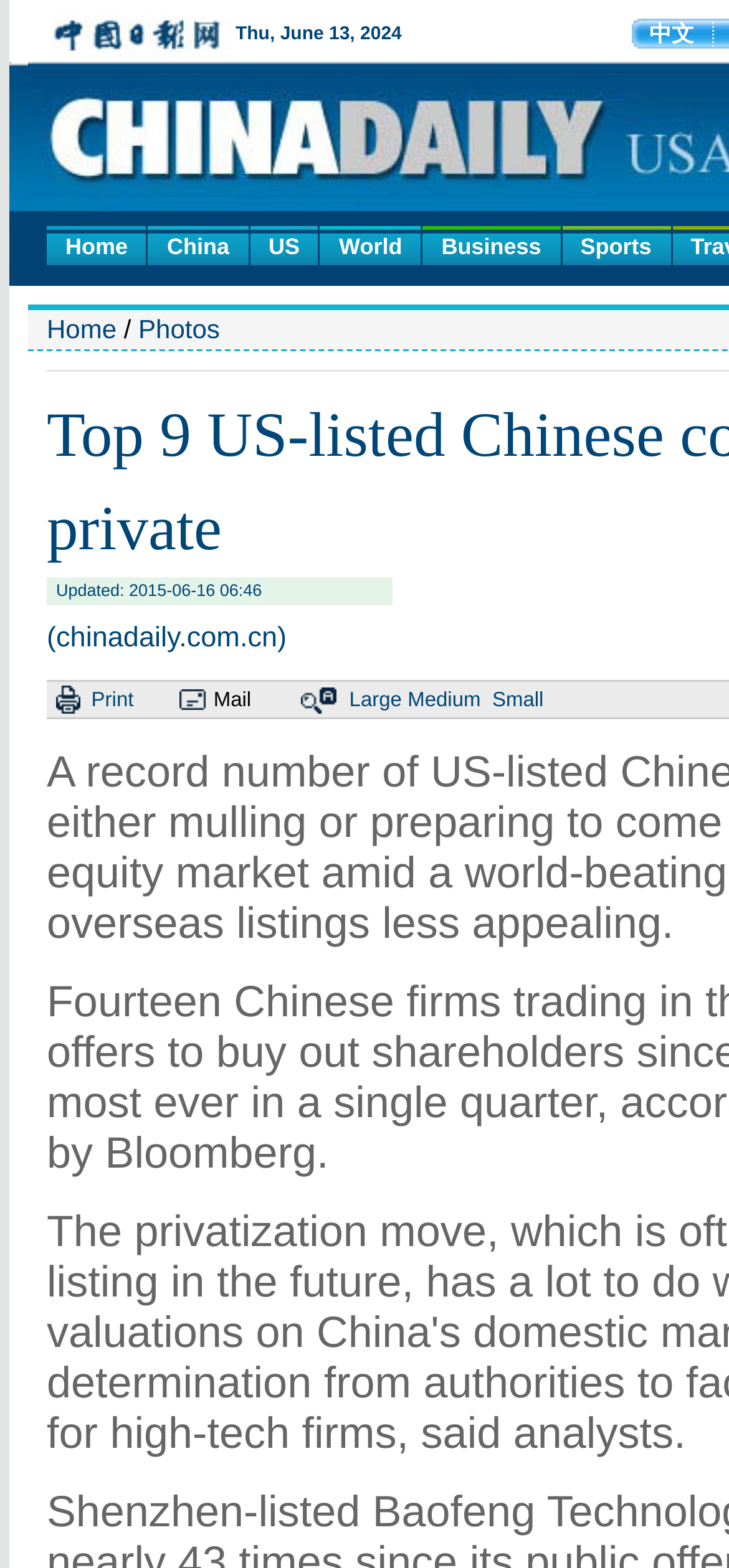What is the purpose of the icons next to 'Print' and 'Mail'?
Please utilize the information in the image to give a detailed response to the question.

The icons next to 'Print' and 'Mail' are likely used to share or print the article, as they are commonly used for such purposes in news websites.